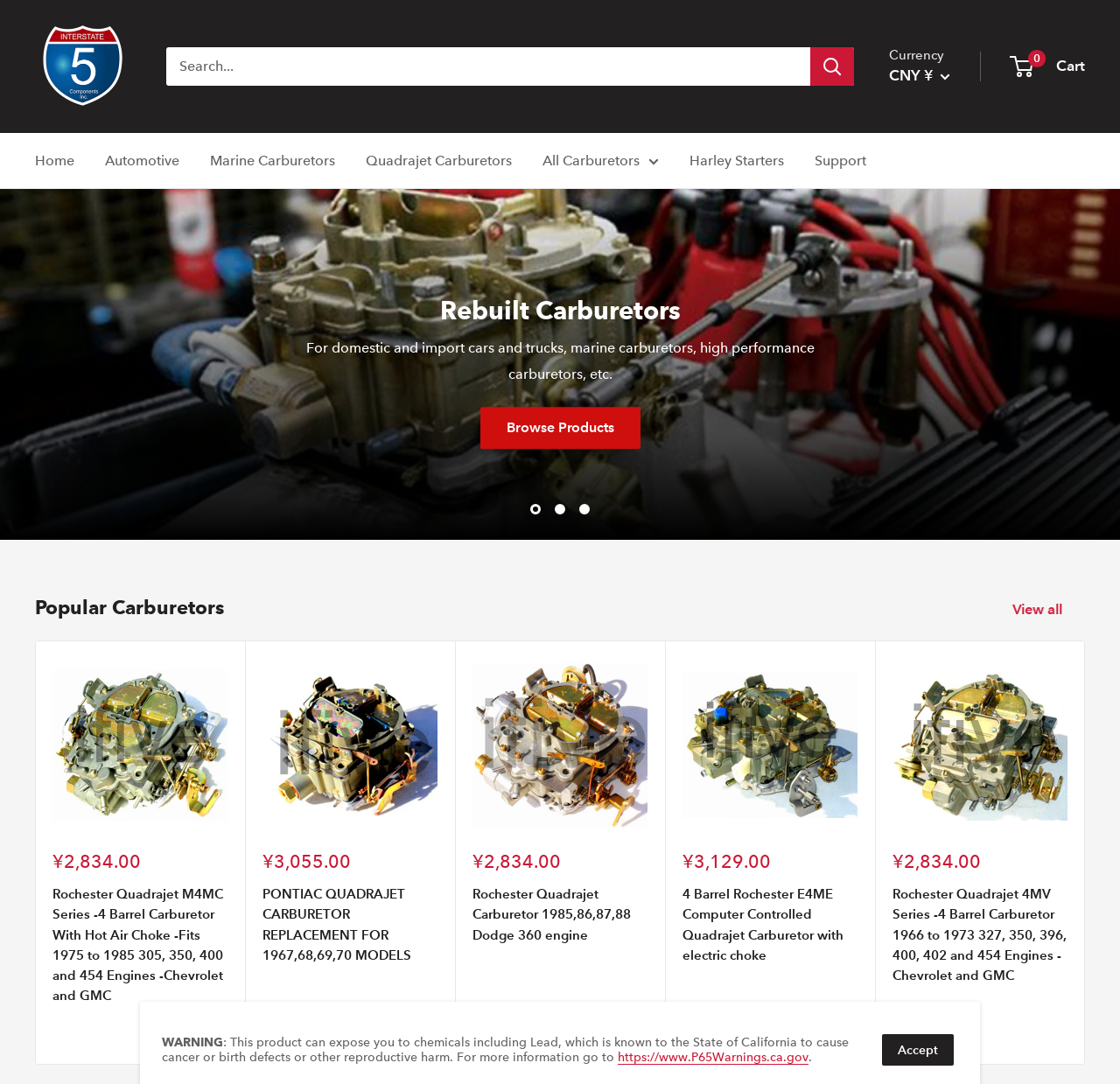Please identify the bounding box coordinates of the element that needs to be clicked to perform the following instruction: "Click on 'Contact Us'".

None